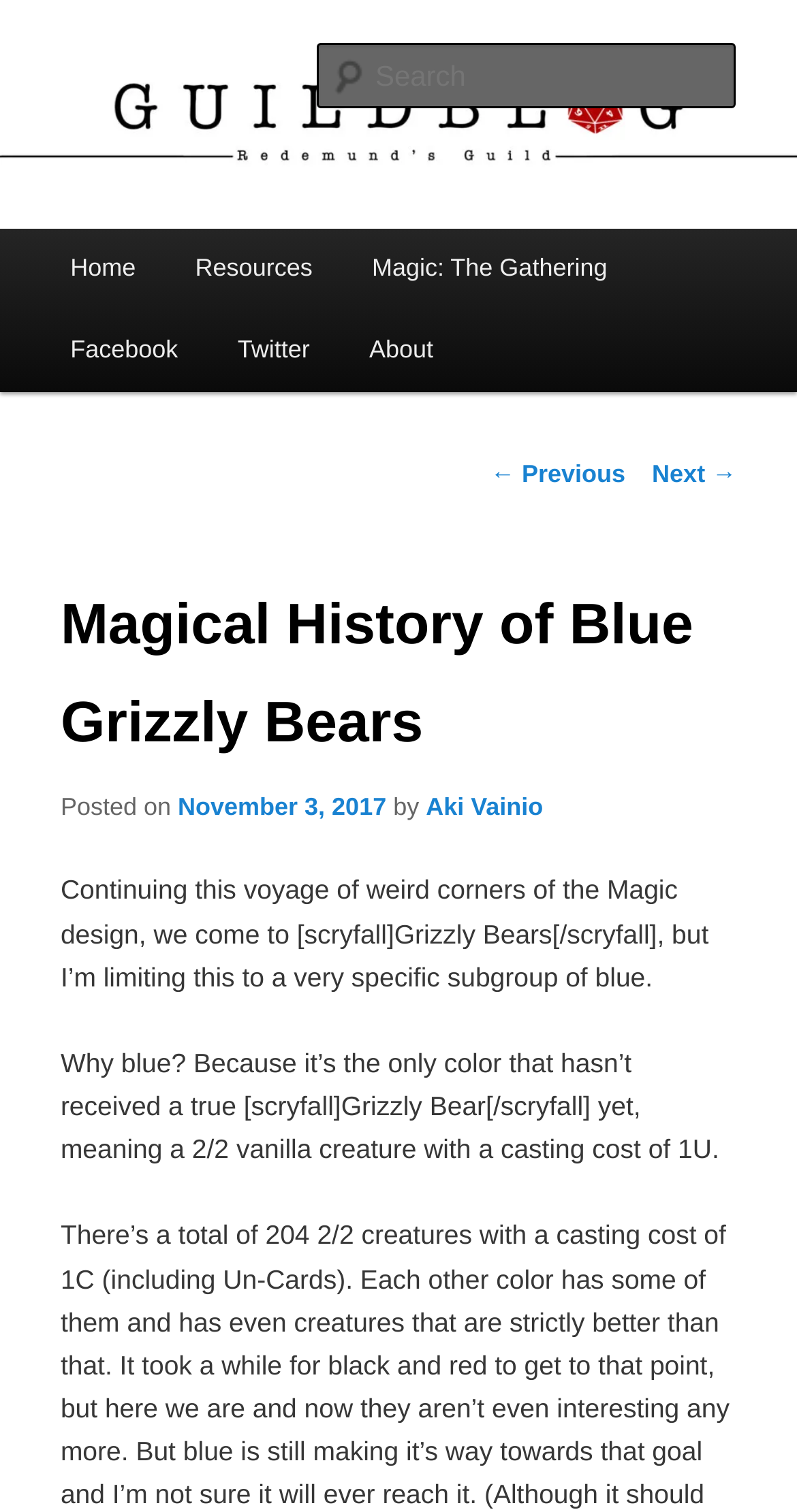Reply to the question with a single word or phrase:
What is the date of the current post?

November 3, 2017